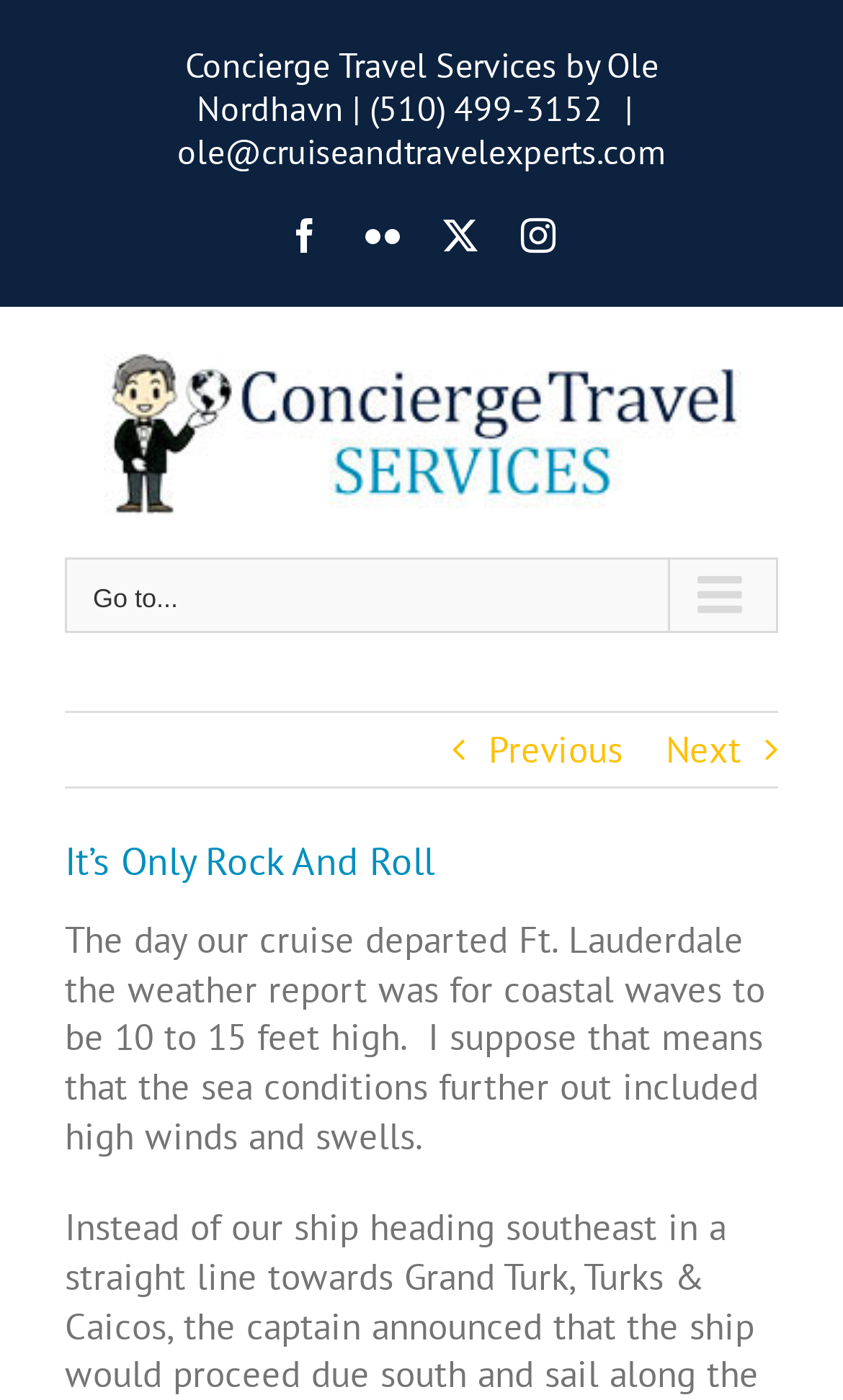Identify the bounding box coordinates of the clickable region required to complete the instruction: "Click the Facebook link". The coordinates should be given as four float numbers within the range of 0 and 1, i.e., [left, top, right, bottom].

[0.341, 0.156, 0.382, 0.181]